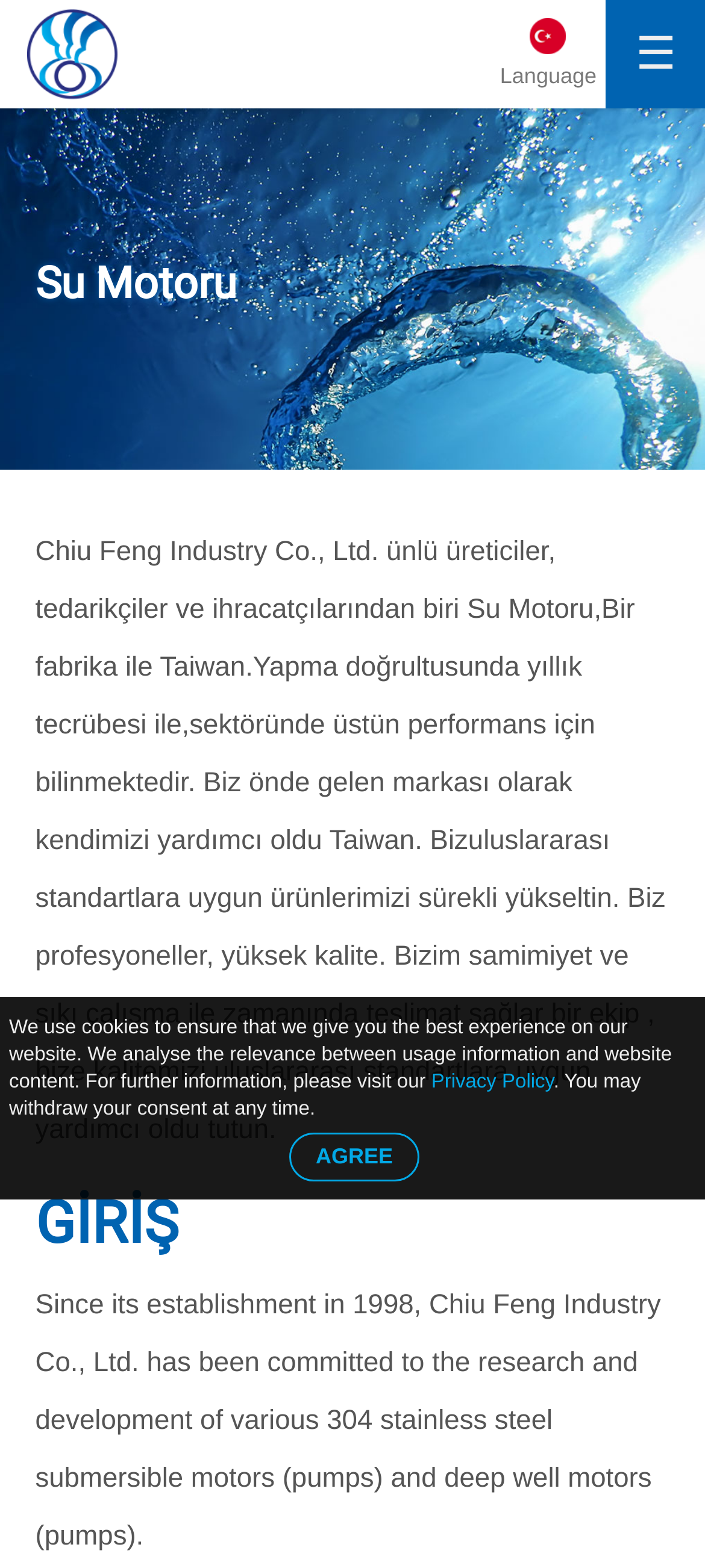What is the company name?
Using the information from the image, give a concise answer in one word or a short phrase.

Chiu Feng Industry Co., Ltd.